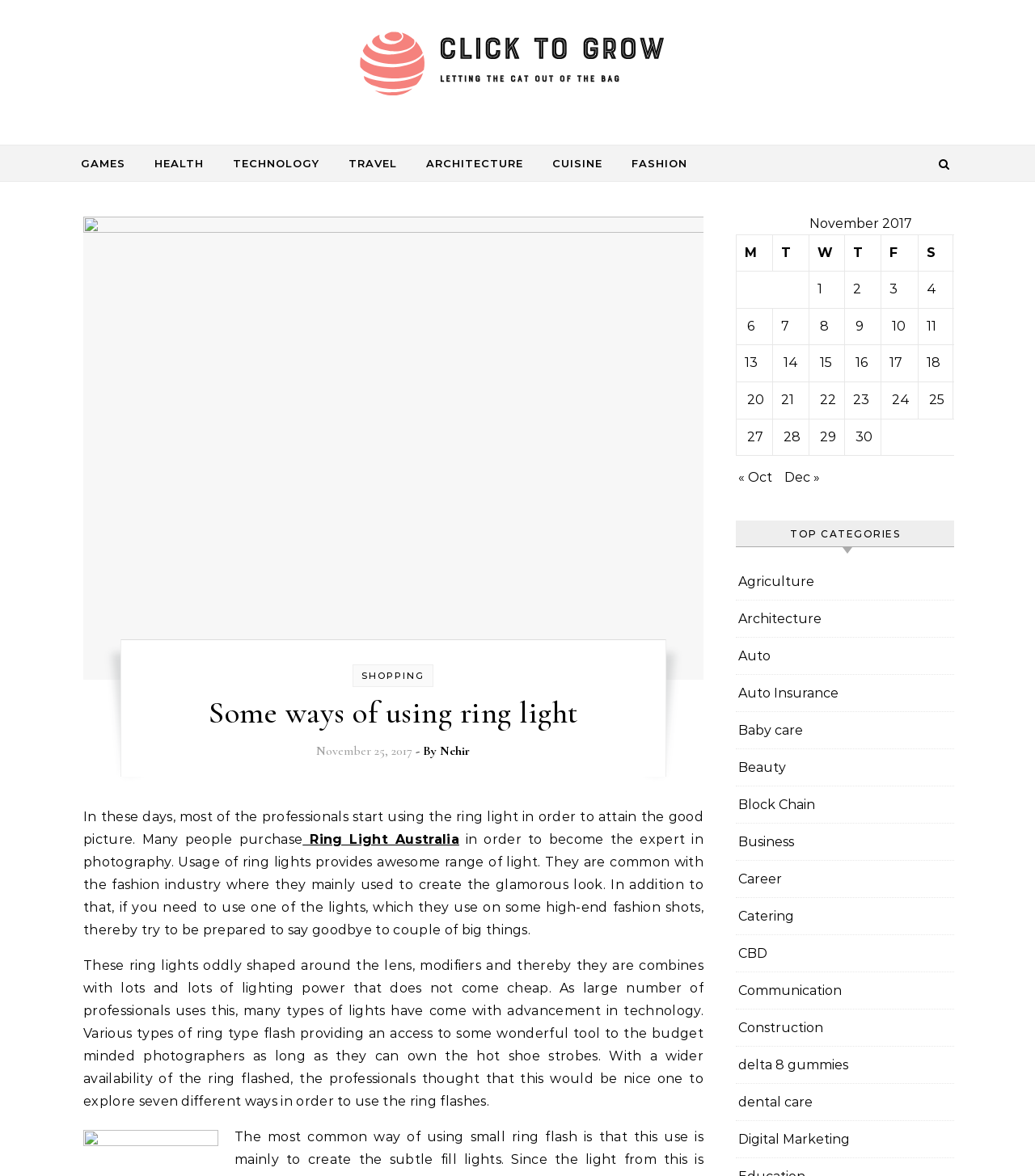Please specify the bounding box coordinates of the area that should be clicked to accomplish the following instruction: "Click on 'Some ways of using ring light'". The coordinates should consist of four float numbers between 0 and 1, i.e., [left, top, right, bottom].

[0.202, 0.59, 0.558, 0.622]